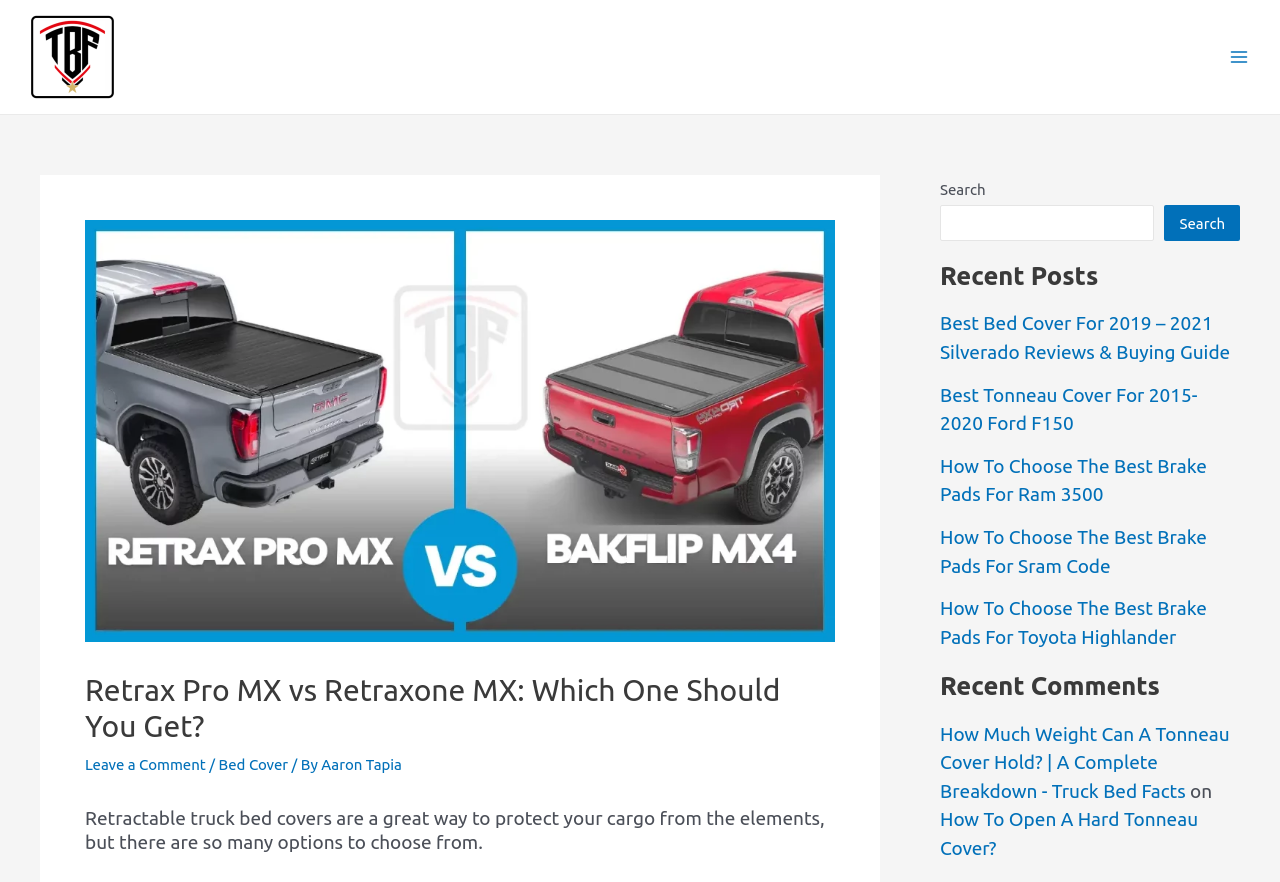Describe the webpage meticulously, covering all significant aspects.

This webpage is about comparing retractable truck bed covers, specifically the Retrax Pro MX and Retraxone MX. At the top left, there is a link to "TruckBedFacts" accompanied by an image with the same name. On the top right, there is a main menu button with an image of three horizontal lines.

Below the main menu button, there is a large header section with an image of a truck bed cover, a heading that reads "Retrax Pro MX vs Retraxone MX: Which One Should You Get?", and a link to leave a comment. The author of the article, Aaron Tapia, is credited below the heading.

The main content of the webpage starts with a paragraph of text that explains the benefits of retractable truck bed covers and the difficulty of choosing the right one. Below this paragraph, there are several sections. On the right side, there is a search bar with a search button and a complementary section that lists recent posts, including links to articles about bed covers and brake pads for various vehicles.

At the bottom of the page, there is a footer section with links to more articles, including "How Much Weight Can A Tonneau Cover Hold?" and "How To Open A Hard Tonneau Cover?". There are a total of 5 images on the page, including the logo, the main menu button image, the truck bed cover image, and two images in the footer section.